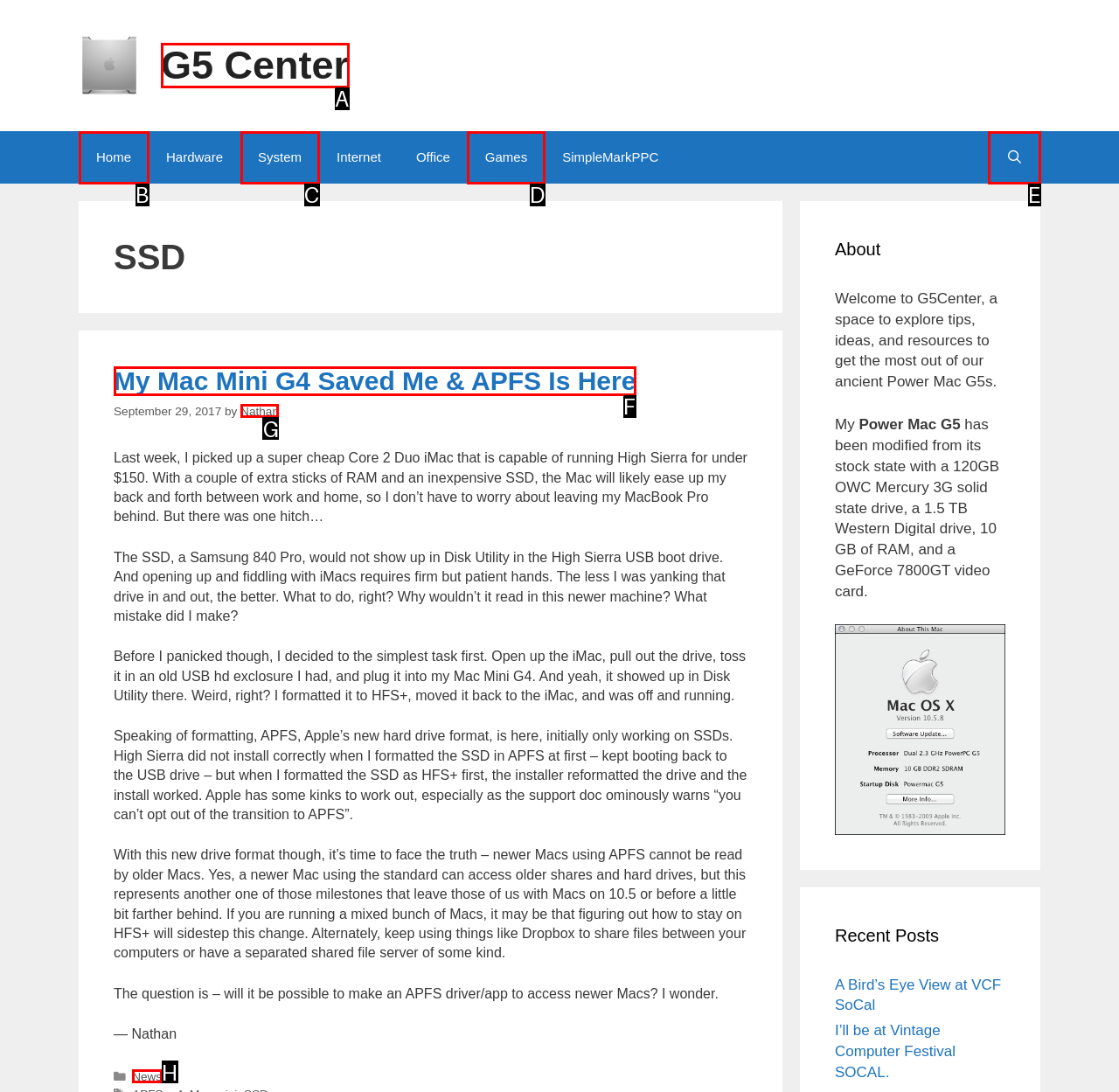Which option aligns with the description: G5 Center? Respond by selecting the correct letter.

A